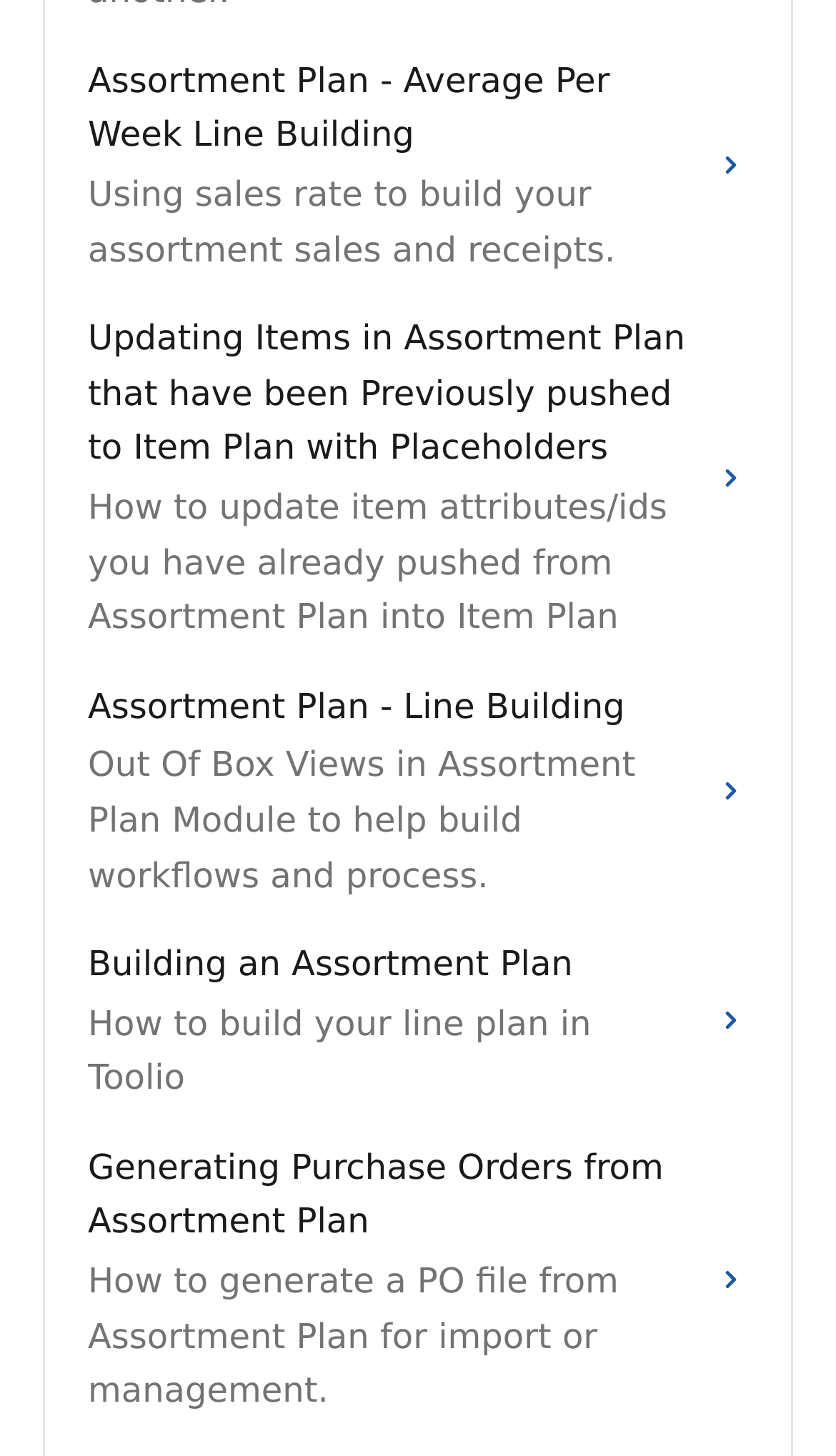What is the purpose of the Assortment Plan?
Refer to the screenshot and deliver a thorough answer to the question presented.

I looked at the OCR text of the second link, which says 'Assortment Plan - Average Per Week Line Building Using sales rate to build your assortment sales and receipts.' This suggests that the purpose of the Assortment Plan is to build sales and receipts.